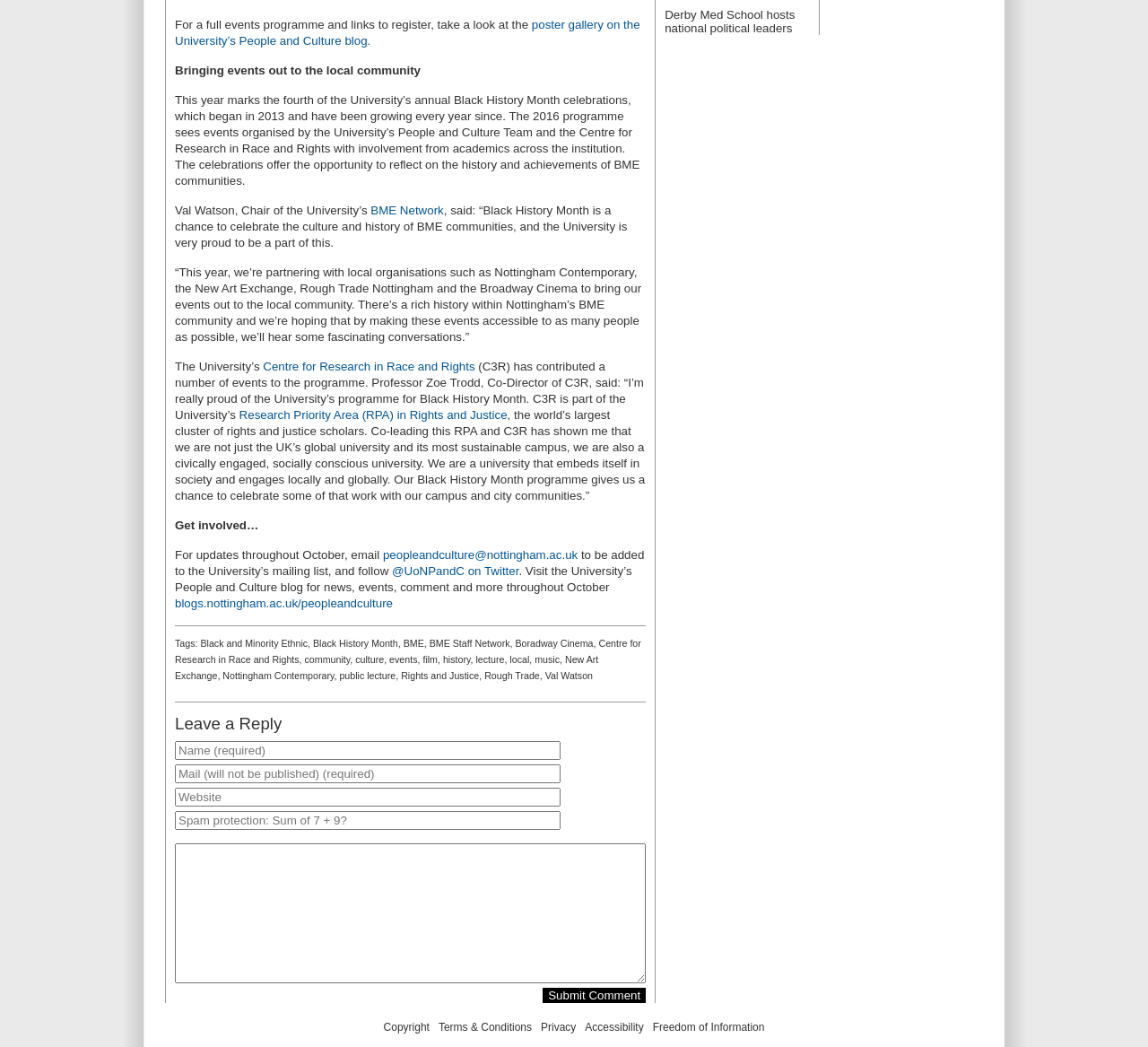Identify the bounding box coordinates of the part that should be clicked to carry out this instruction: "Follow @UoNPandC on Twitter".

[0.341, 0.539, 0.452, 0.552]